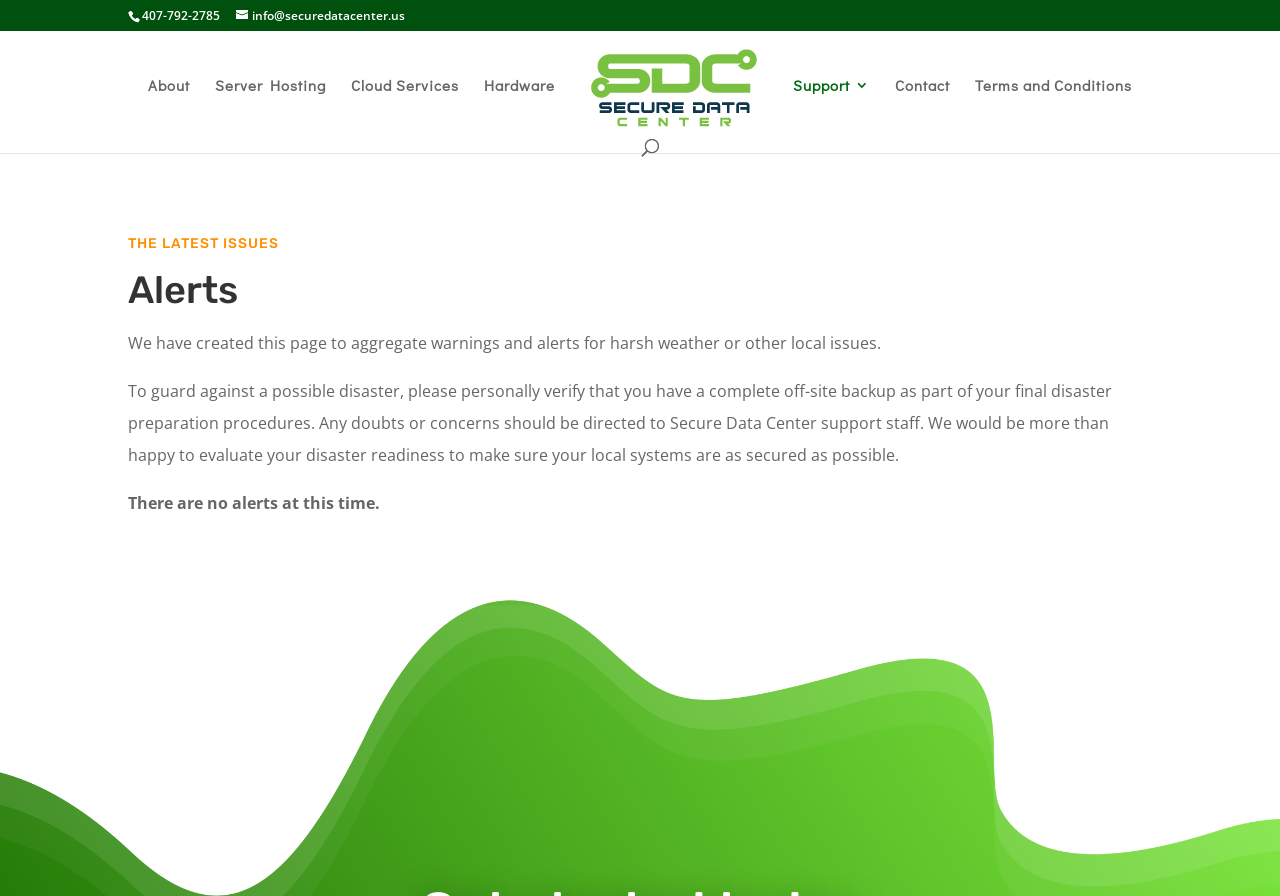Please give a short response to the question using one word or a phrase:
How many links are in the top navigation menu?

7